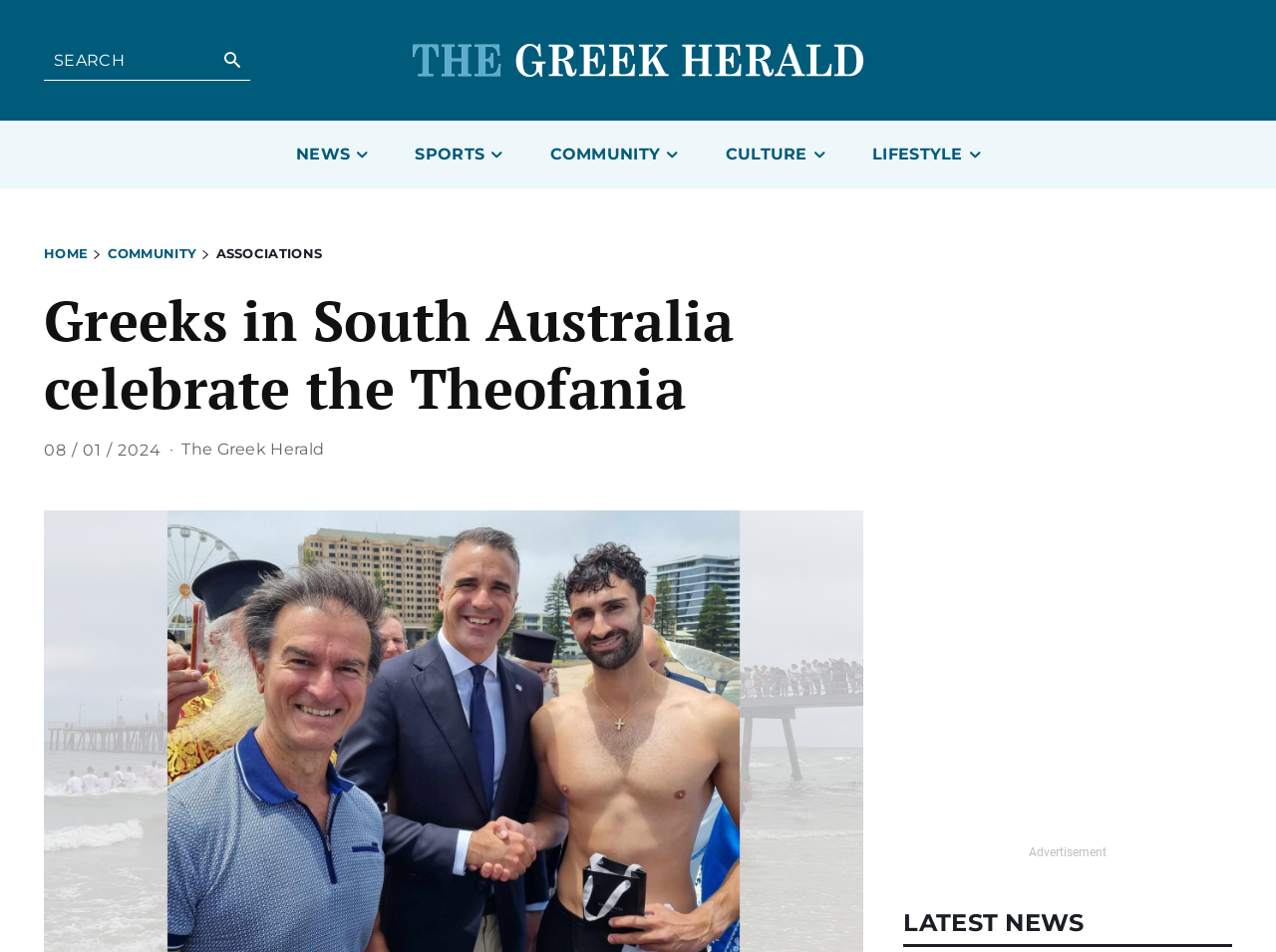Please answer the following question using a single word or phrase: 
How many main categories are there in the top menu?

5